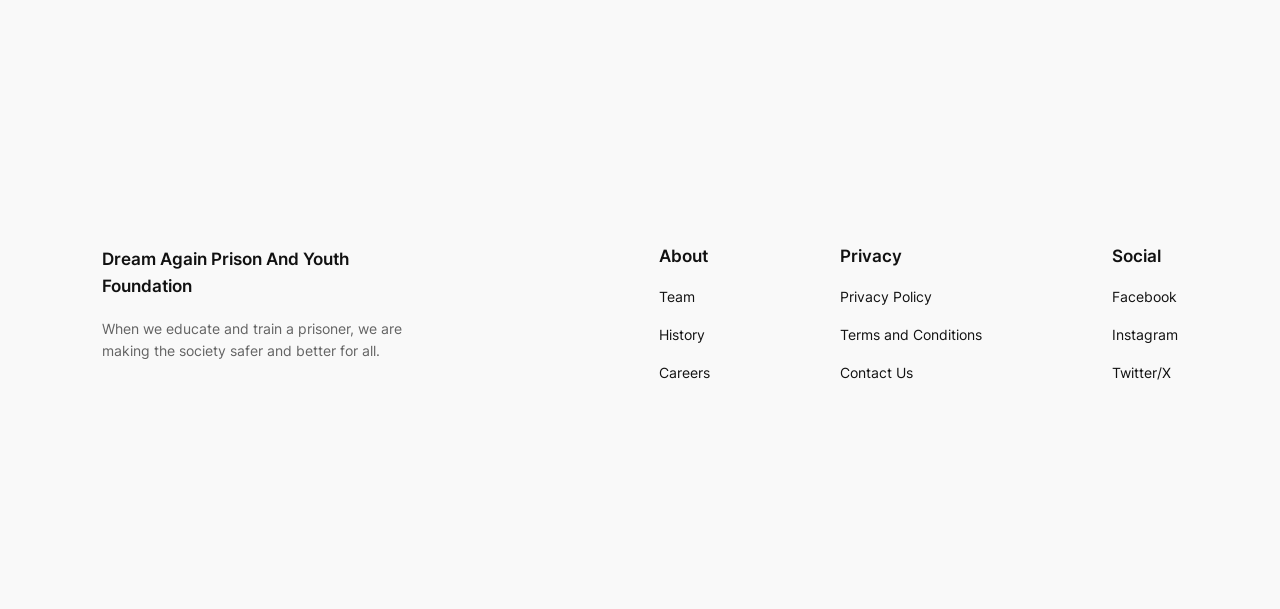Show the bounding box coordinates of the element that should be clicked to complete the task: "Visit the Facebook page".

[0.868, 0.469, 0.919, 0.506]